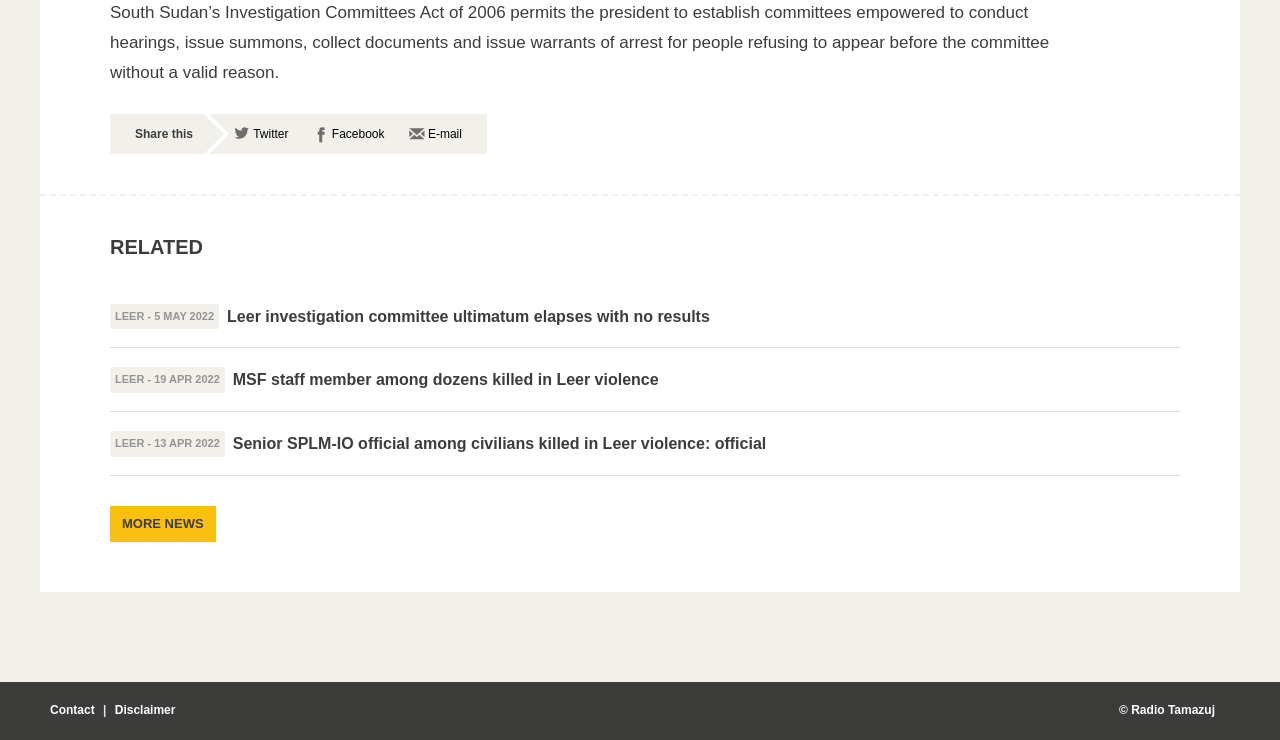Please identify the bounding box coordinates of the element's region that I should click in order to complete the following instruction: "Share on Twitter". The bounding box coordinates consist of four float numbers between 0 and 1, i.e., [left, top, right, bottom].

[0.183, 0.171, 0.225, 0.19]